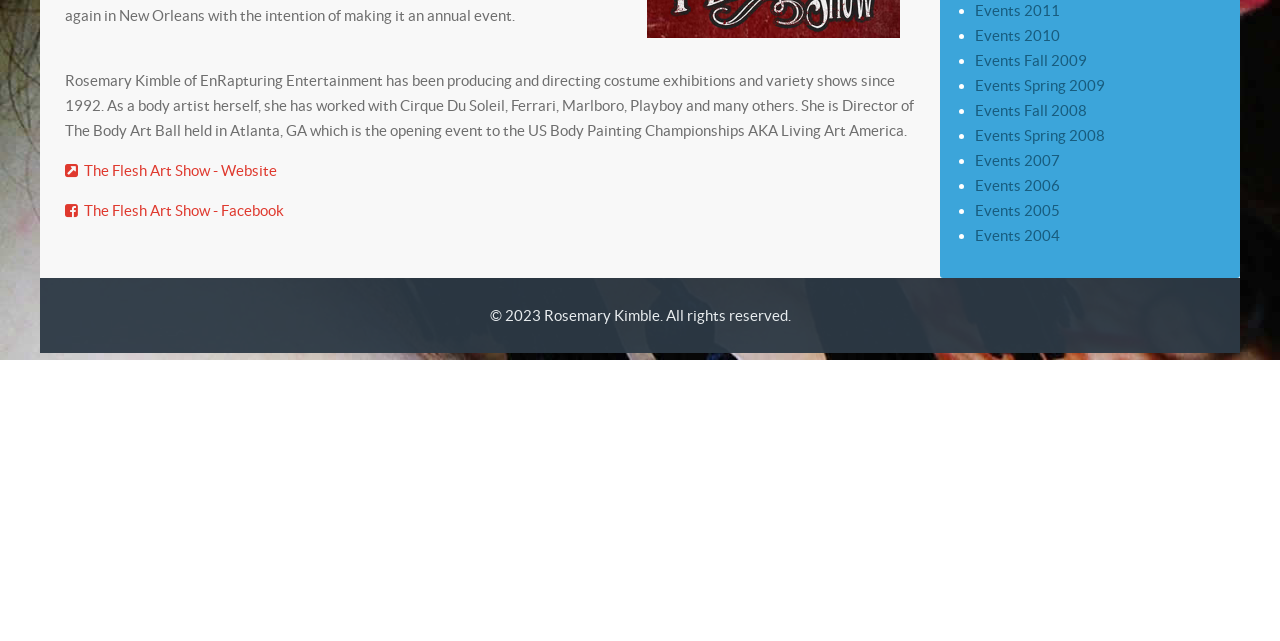Bounding box coordinates are specified in the format (top-left x, top-left y, bottom-right x, bottom-right y). All values are floating point numbers bounded between 0 and 1. Please provide the bounding box coordinate of the region this sentence describes: Events Fall 2008

[0.762, 0.16, 0.849, 0.186]